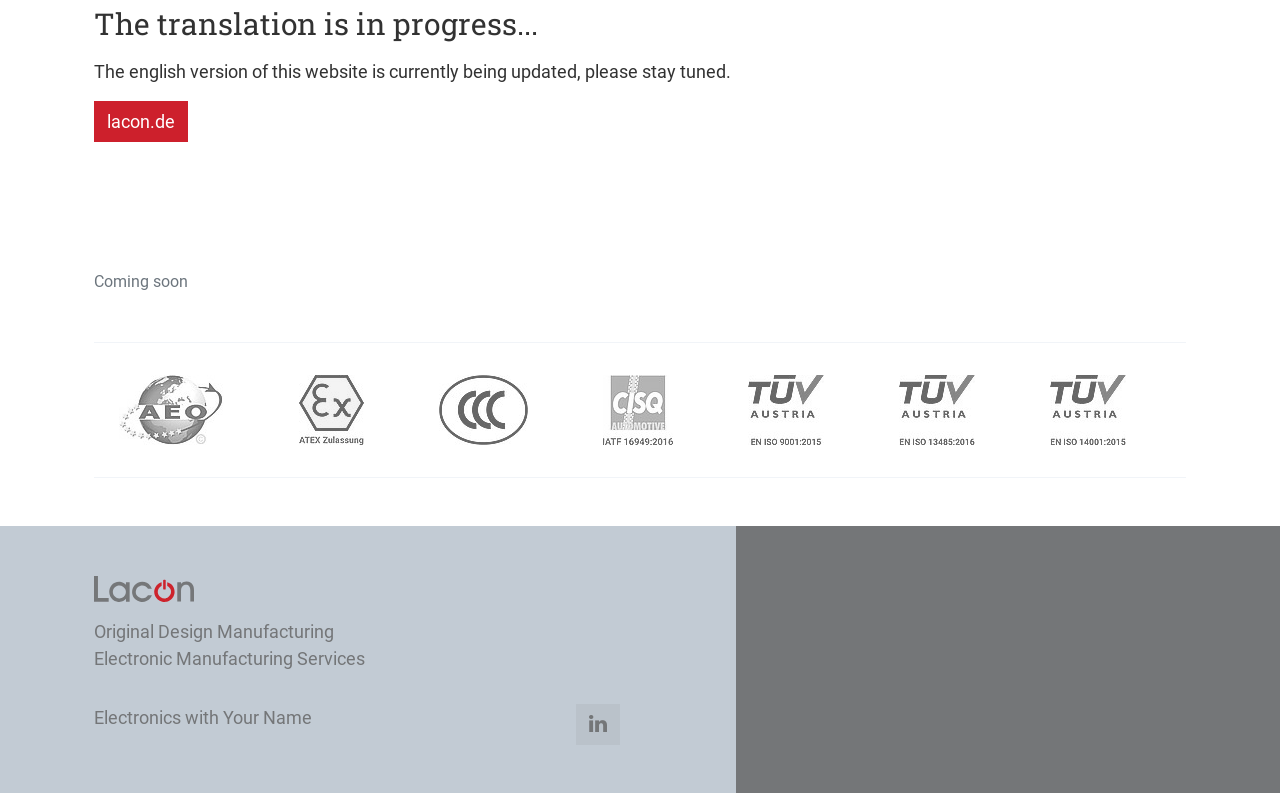Identify the bounding box for the UI element specified in this description: "title="LinkedIn"". The coordinates must be four float numbers between 0 and 1, formatted as [left, top, right, bottom].

[0.45, 0.888, 0.484, 0.939]